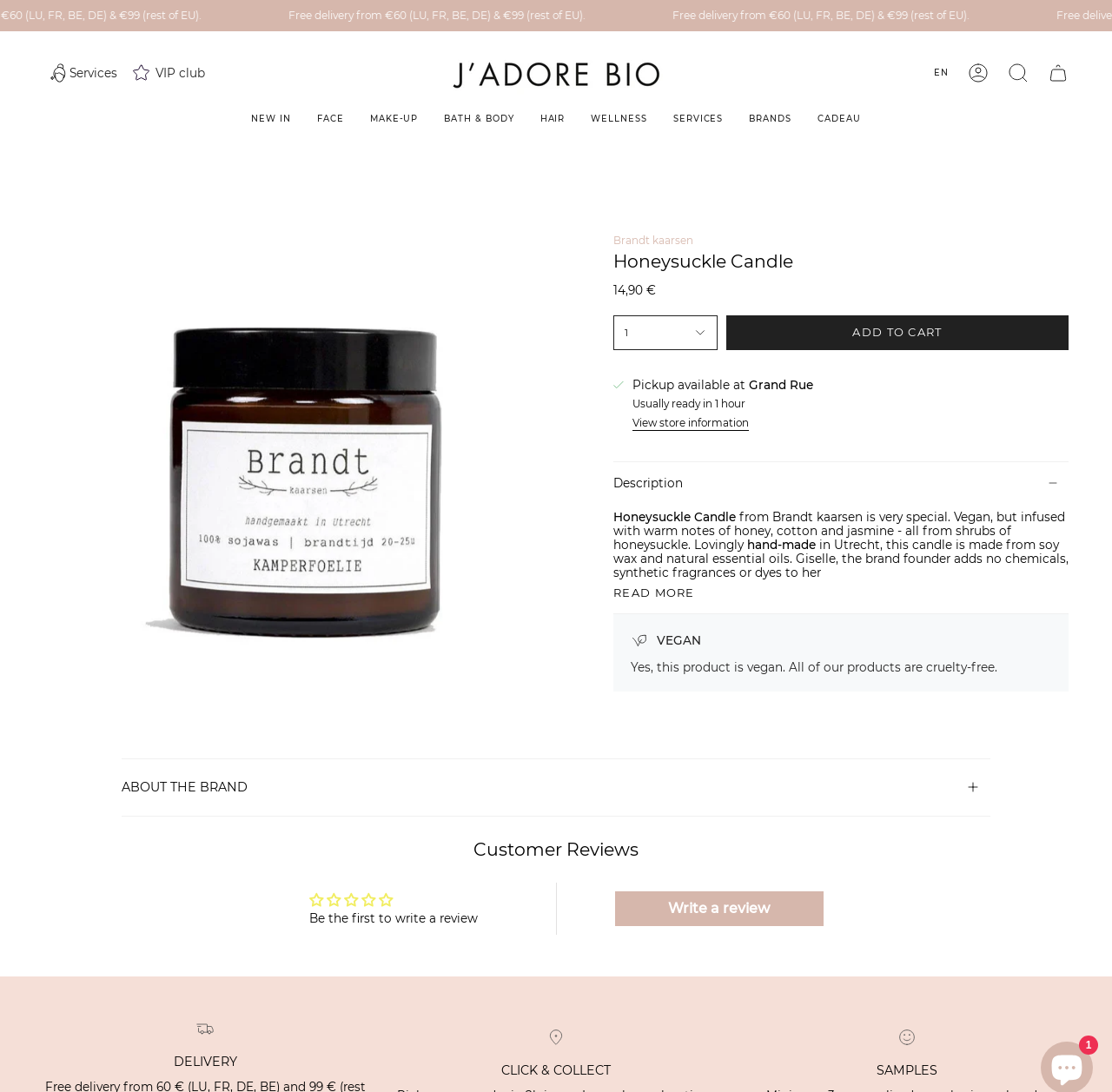Provide a short answer using a single word or phrase for the following question: 
Is the Honeysuckle Candle vegan?

Yes